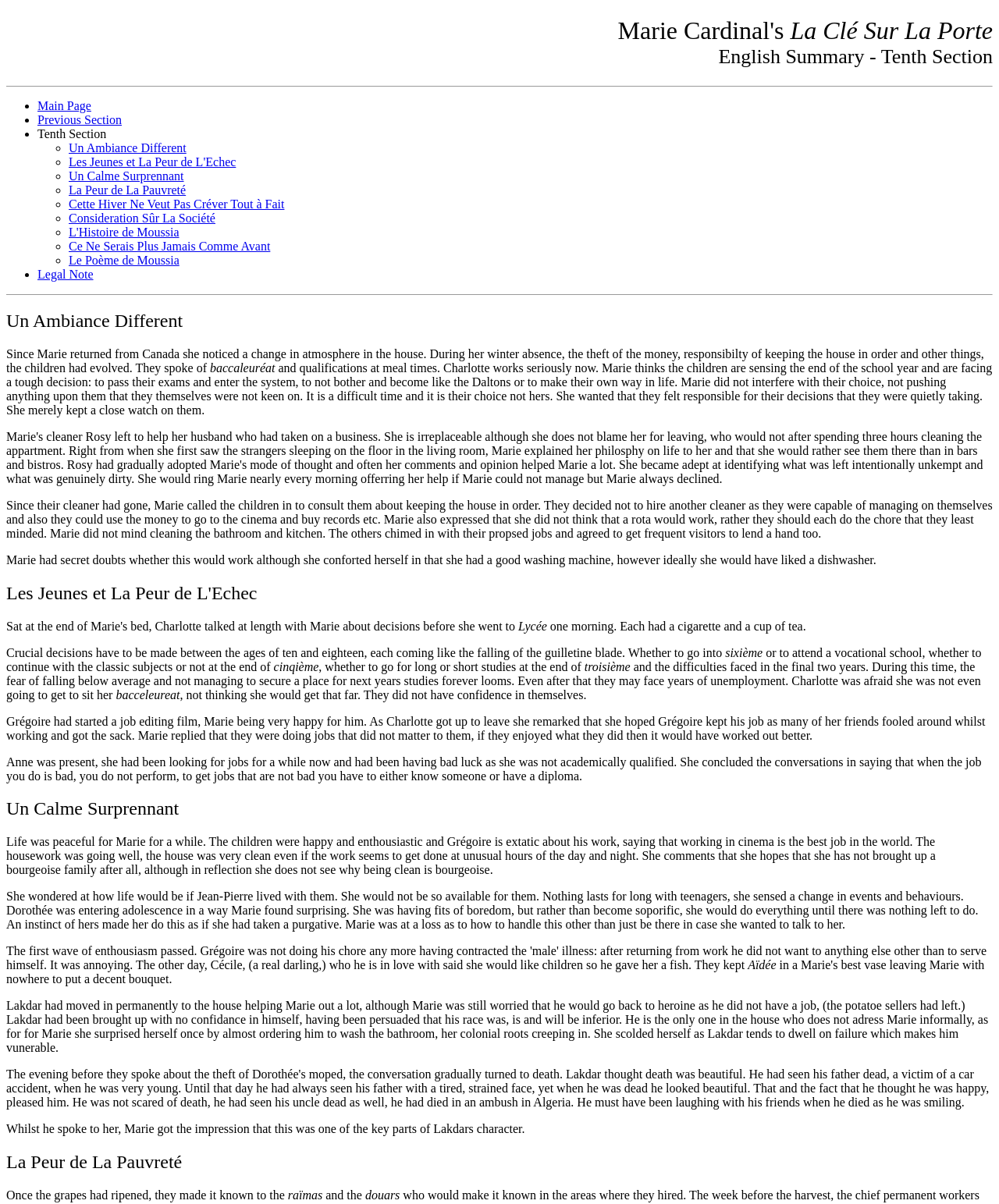Locate the bounding box coordinates of the clickable element to fulfill the following instruction: "Click on 'Un Ambiance Different'". Provide the coordinates as four float numbers between 0 and 1 in the format [left, top, right, bottom].

[0.069, 0.117, 0.187, 0.128]